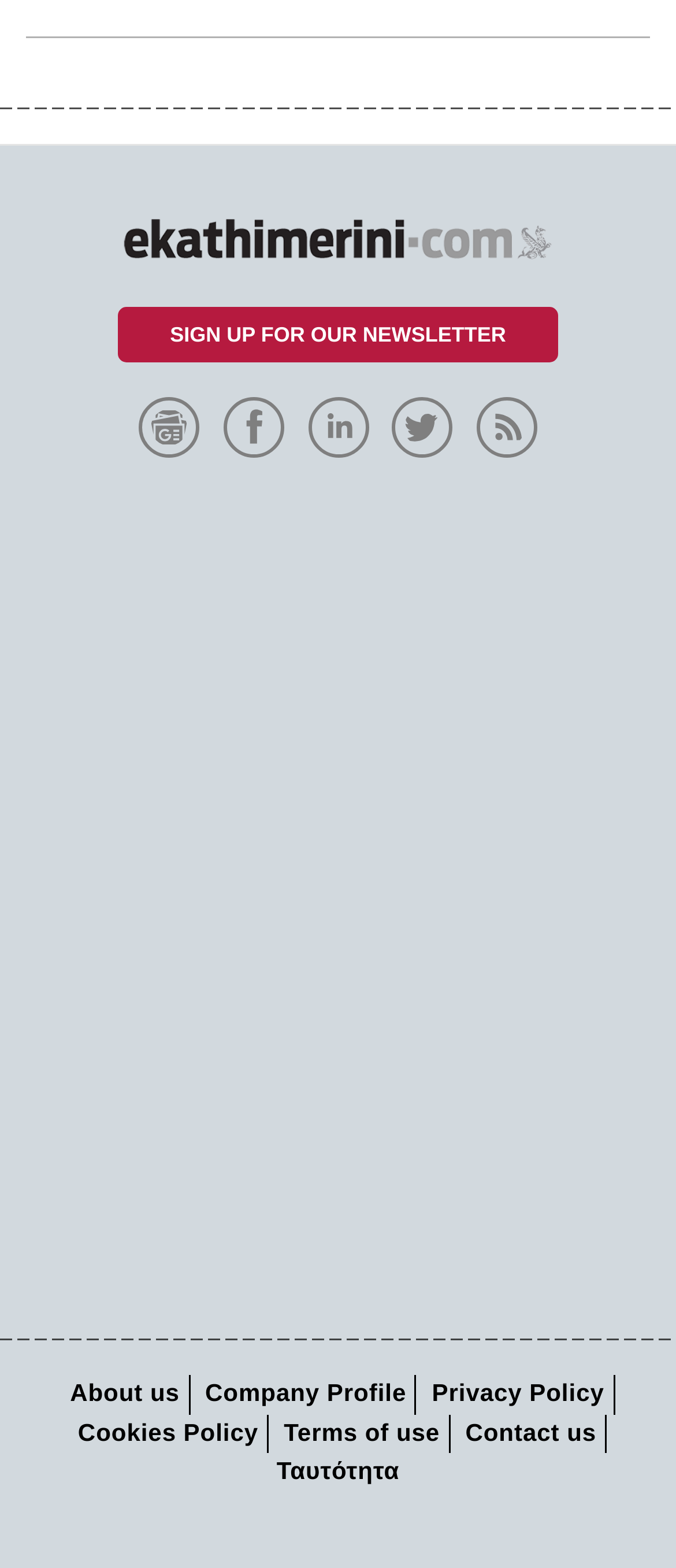Please provide a short answer using a single word or phrase for the question:
What is the text of the link above the 'footer-logo' image?

SIGN UP FOR OUR NEWSLETTER